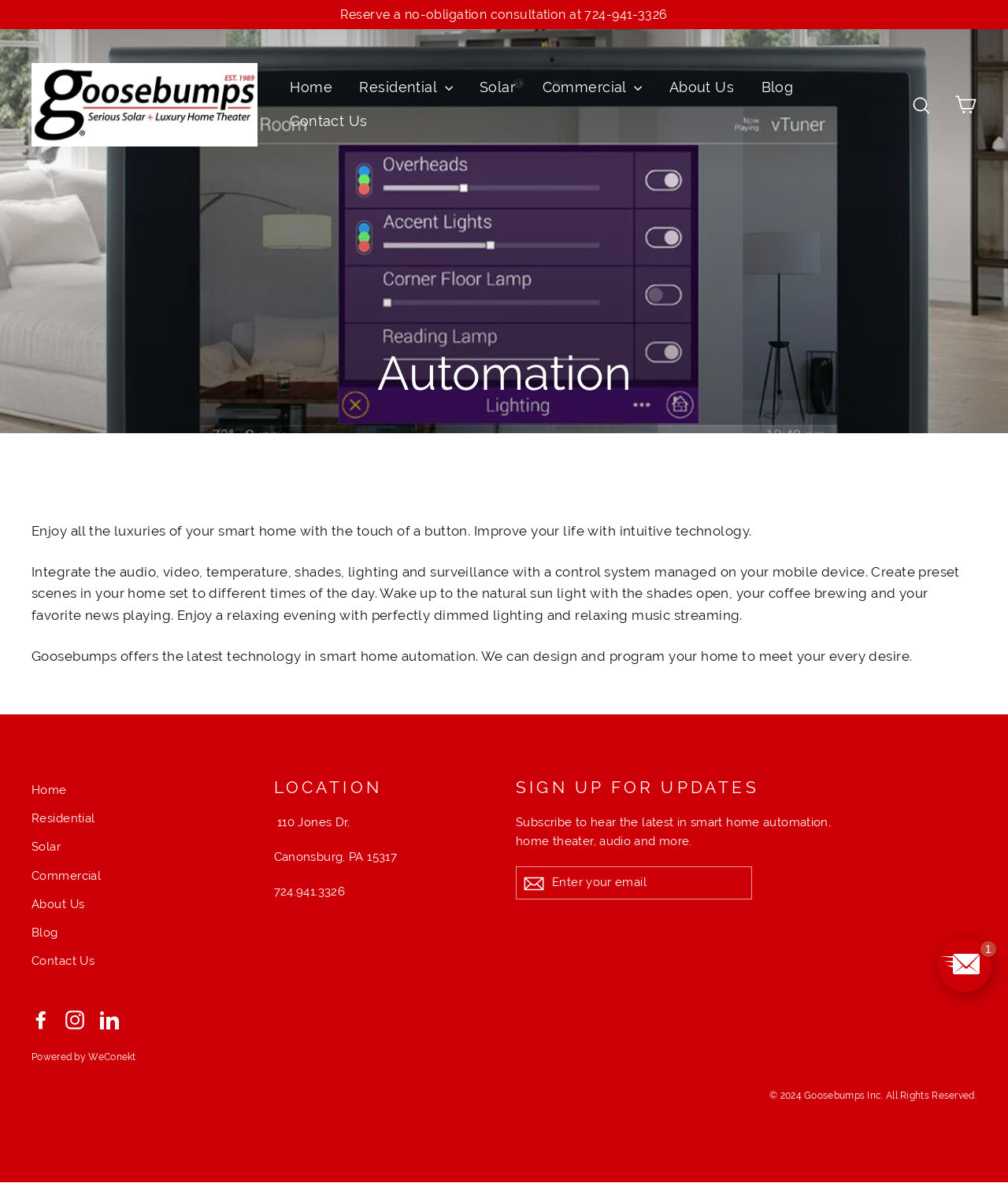Use one word or a short phrase to answer the question provided: 
How many social media links are there?

3